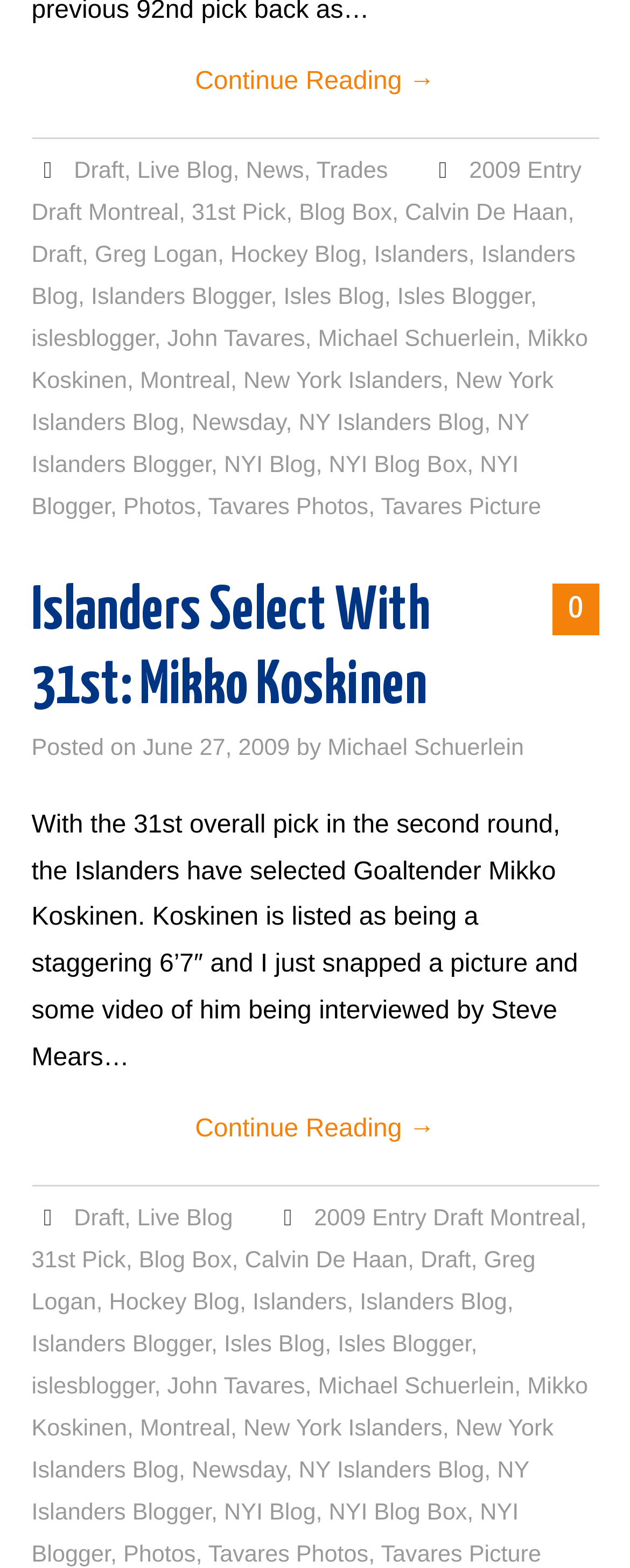Highlight the bounding box coordinates of the element you need to click to perform the following instruction: "Check 'Draft'."

[0.117, 0.101, 0.197, 0.118]